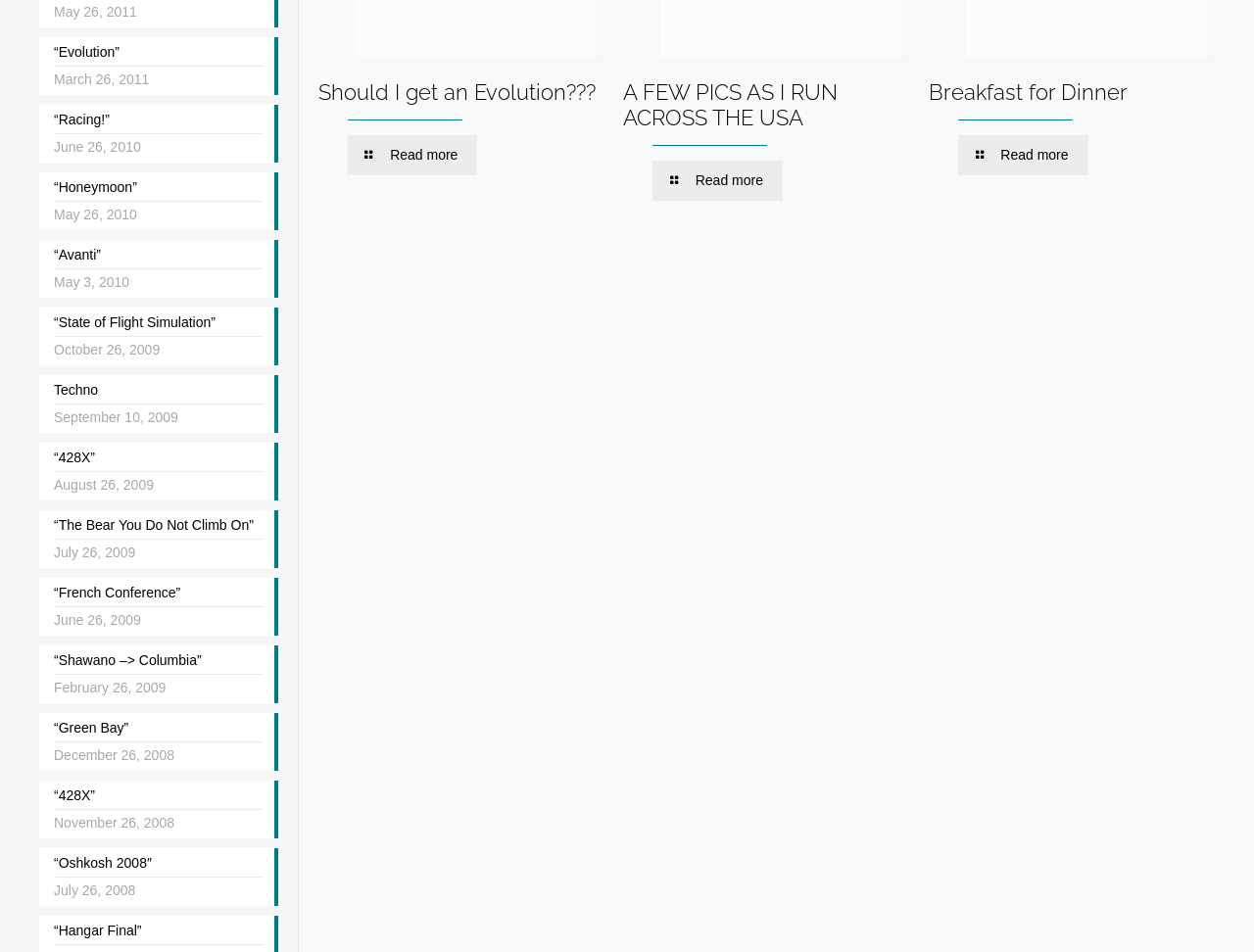Identify the bounding box coordinates of the clickable region to carry out the given instruction: "Read more about 'Should I get an Evolution???'".

[0.254, 0.084, 0.475, 0.11]